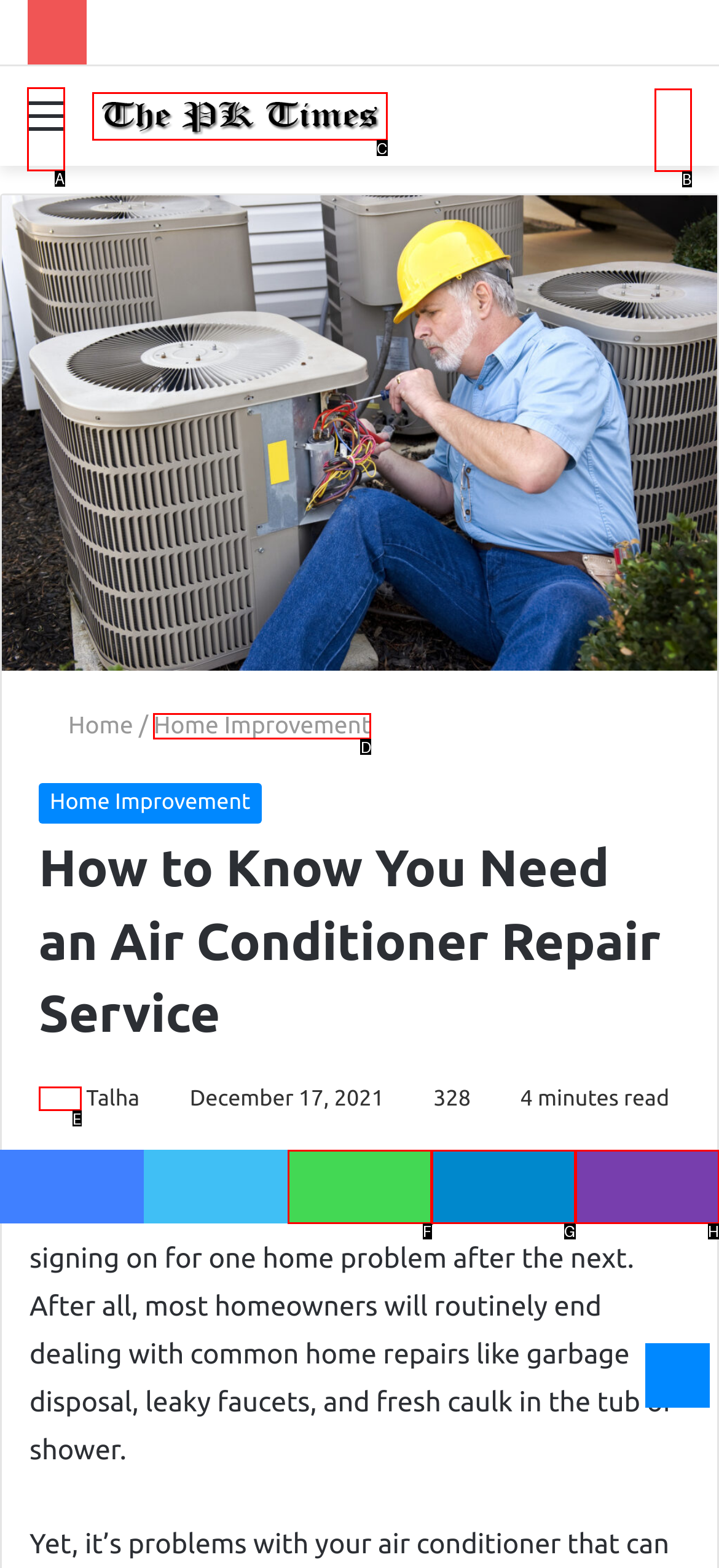Indicate the letter of the UI element that should be clicked to accomplish the task: Click on the 'Menu' link. Answer with the letter only.

A